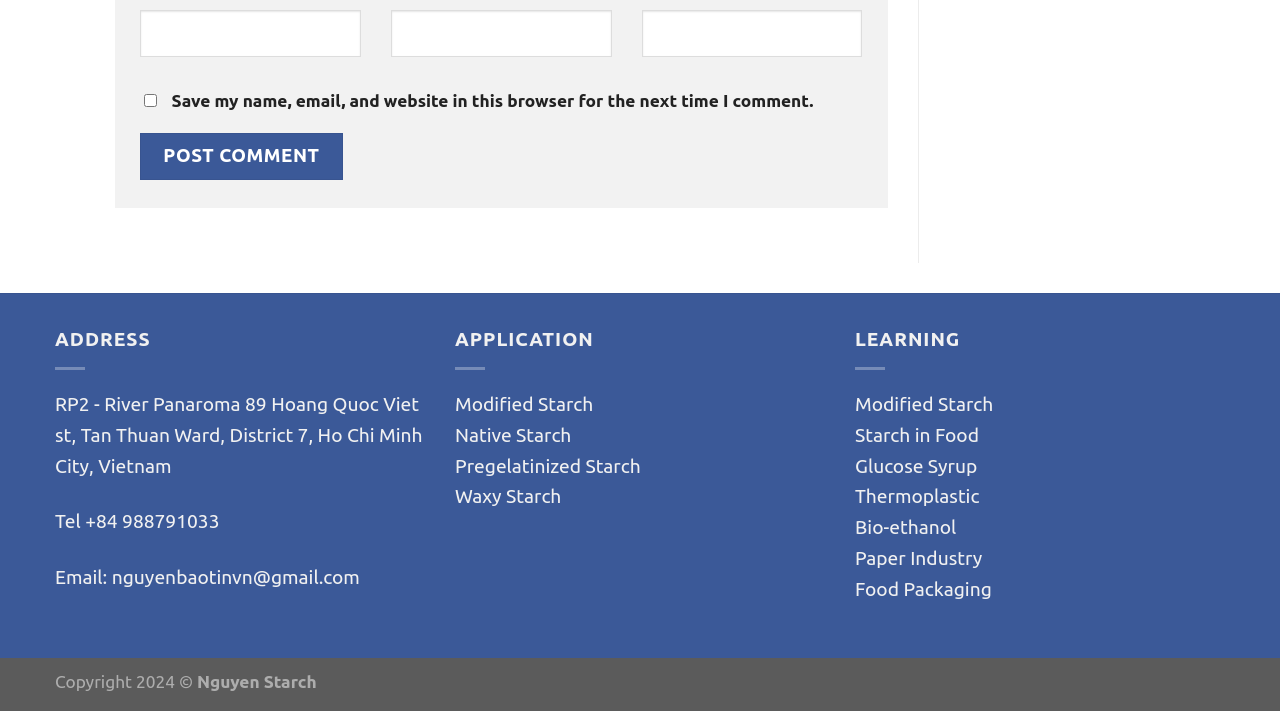Please specify the bounding box coordinates of the clickable section necessary to execute the following command: "Visit the Modified Starch page".

[0.355, 0.553, 0.463, 0.584]